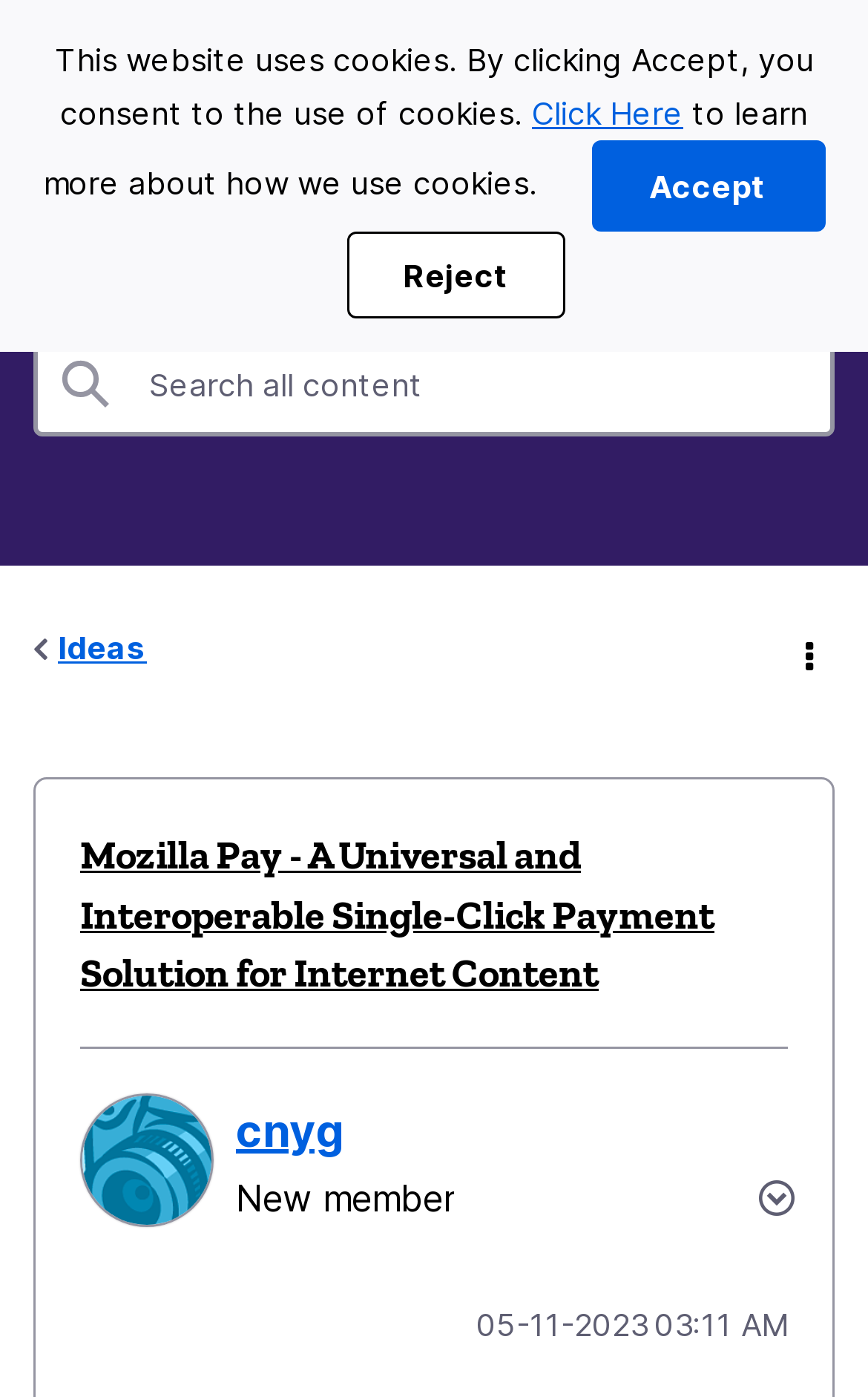Answer the question with a brief word or phrase:
What is the name of the website?

Mozilla Connect